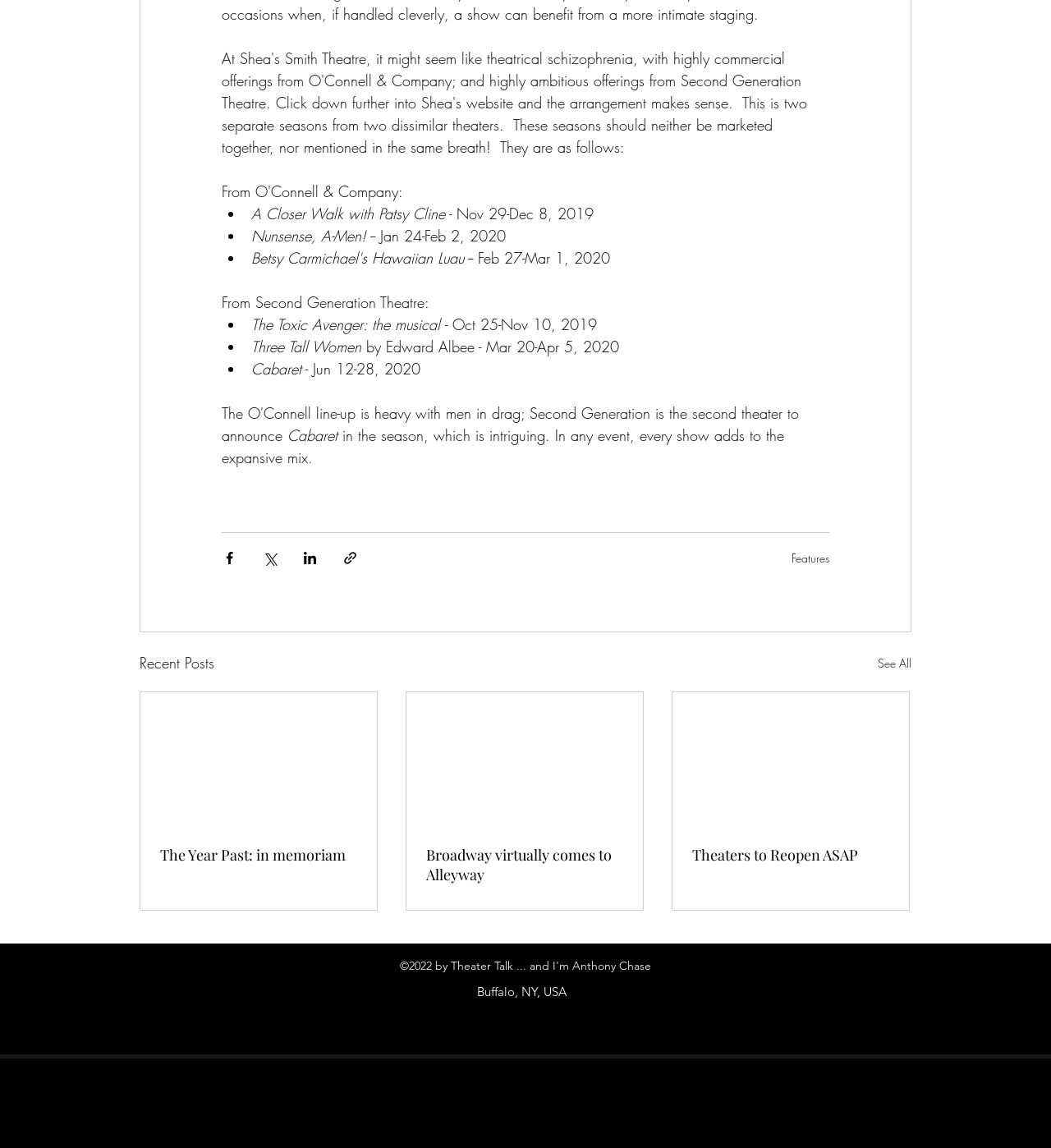Based on the image, provide a detailed response to the question:
How many recent posts are listed?

There are three recent posts listed on the webpage, each with a title and a link to read more.